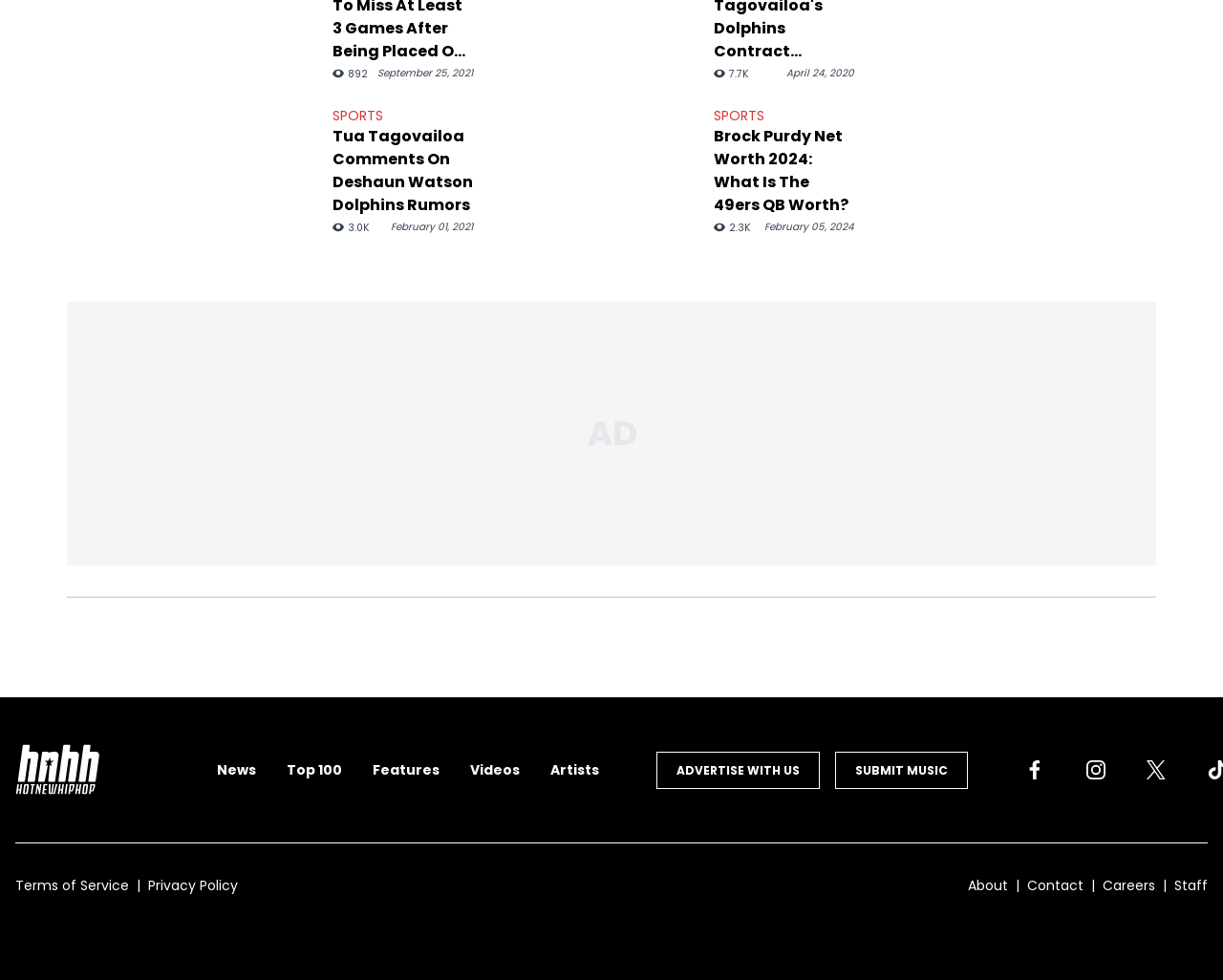Determine the bounding box coordinates of the section to be clicked to follow the instruction: "Follow Hot New Hip Hop on Facebook". The coordinates should be given as four float numbers between 0 and 1, formatted as [left, top, right, bottom].

[0.837, 0.776, 0.855, 0.795]